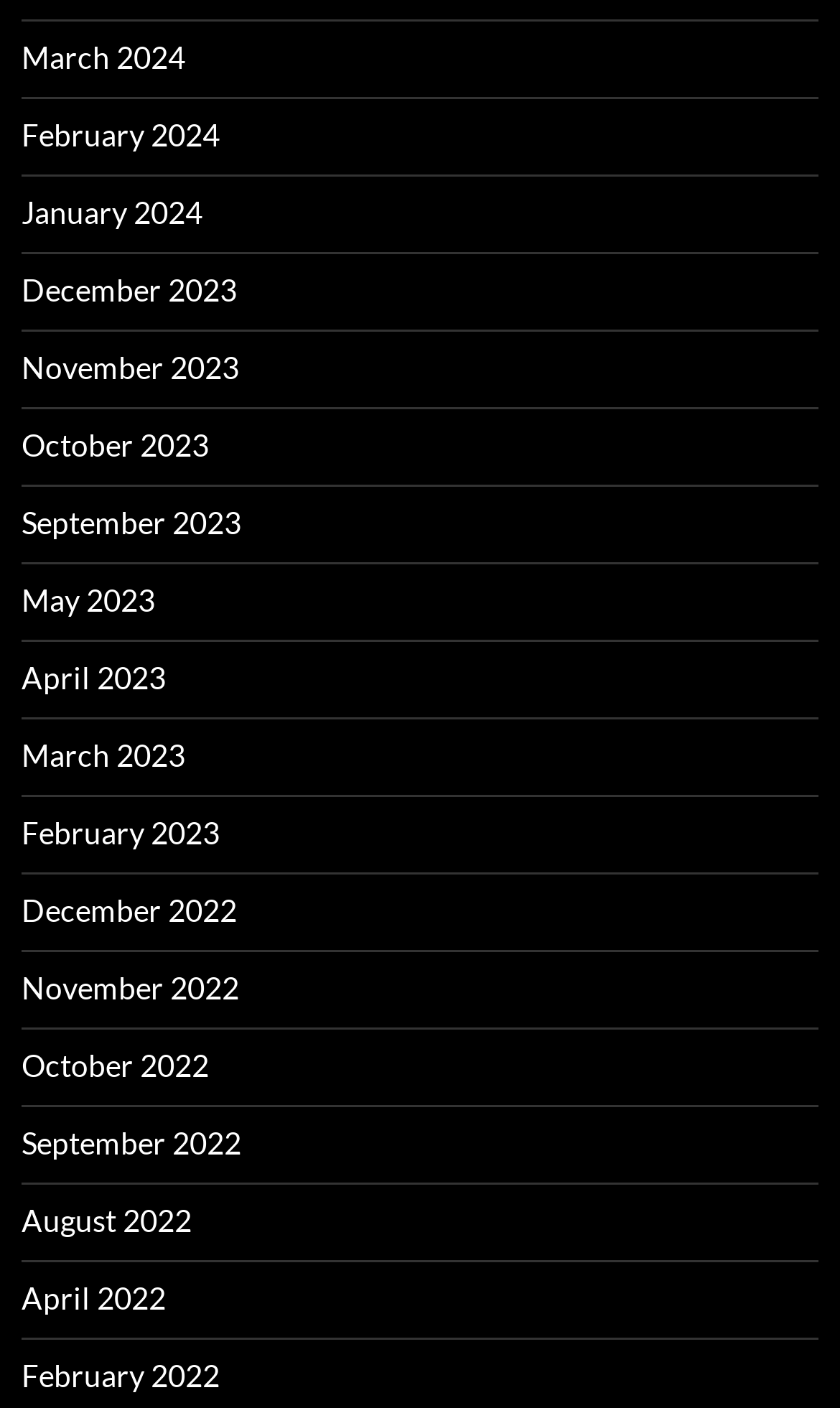How many links are there in the top half of the webpage?
Use the information from the screenshot to give a comprehensive response to the question.

I analyzed the bounding box coordinates of each link and determined that 9 links have y2 coordinates less than 0.5, indicating they are in the top half of the webpage.